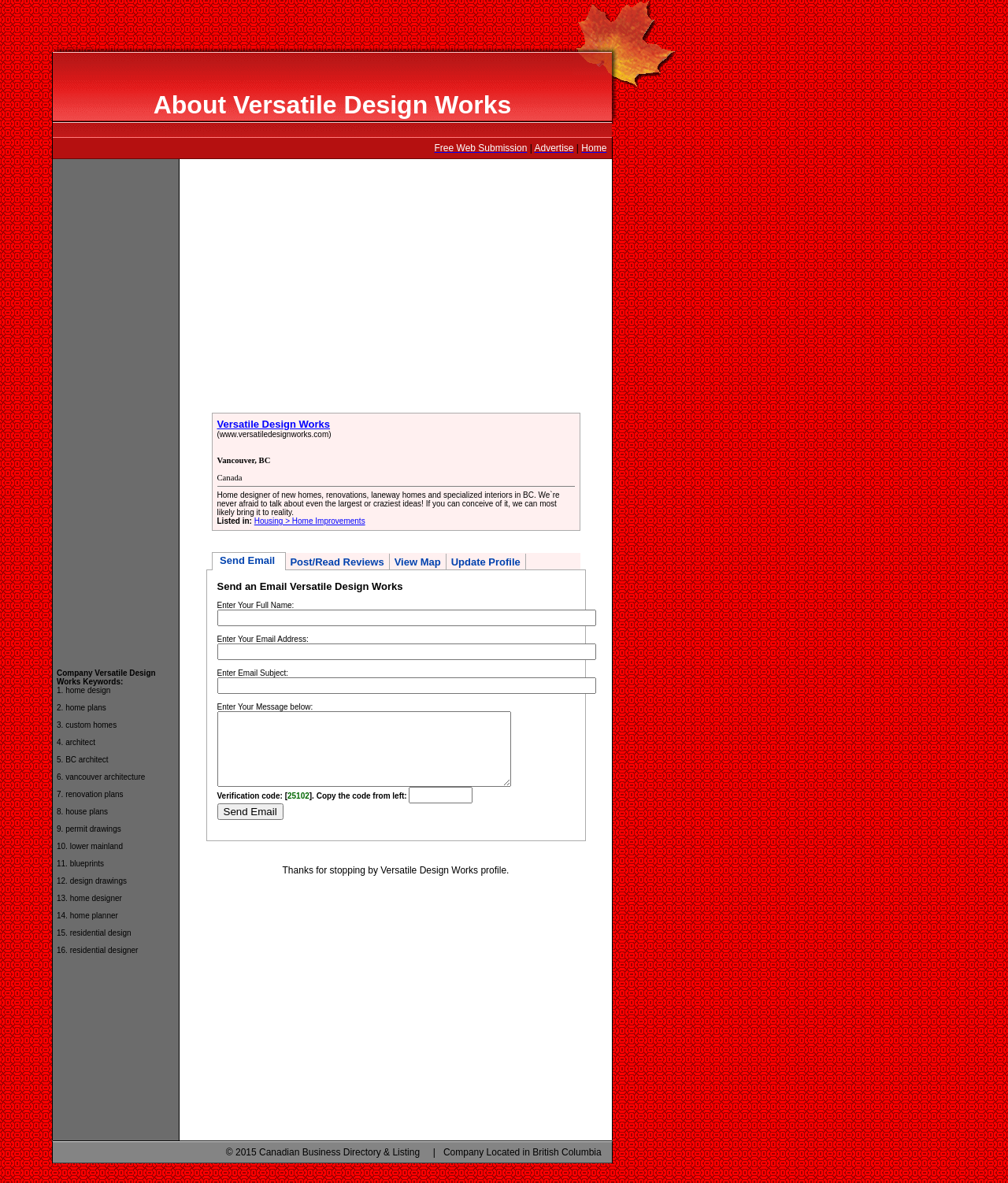Locate the bounding box coordinates of the element that should be clicked to execute the following instruction: "Click on the 'Home' link".

[0.577, 0.12, 0.602, 0.13]